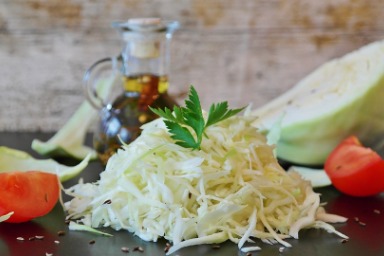Depict the image with a detailed narrative.

The image features a vibrant arrangement of fresh ingredients that highlight the essence of nutritious cooking. At the forefront, there is a generous pile of finely shredded cabbage, topped with a sprig of fresh parsley, symbolizing freshness and health. Surrounding the cabbage are visually appealing red tomato slices, adding a pop of color to the dish. 

In the background, a small glass bottle filled with oil can be seen, likely used for dressing or enhancing flavor, indicating a healthy preparation method. To the right, a cut half of a cabbage showcases the vegetable's crisp texture and vibrant green hues, reinforcing the theme of wholesome, whole food nutrition. This composition underscores the importance of incorporating fresh vegetables into meals, echoing concepts discussed in articles about nutrition, particularly those relevant for individuals looking to improve their dietary habits or manage health conditions like diabetes.